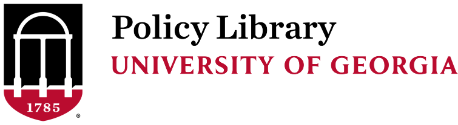What year is displayed on the red shield?
Answer with a single word or phrase, using the screenshot for reference.

1785